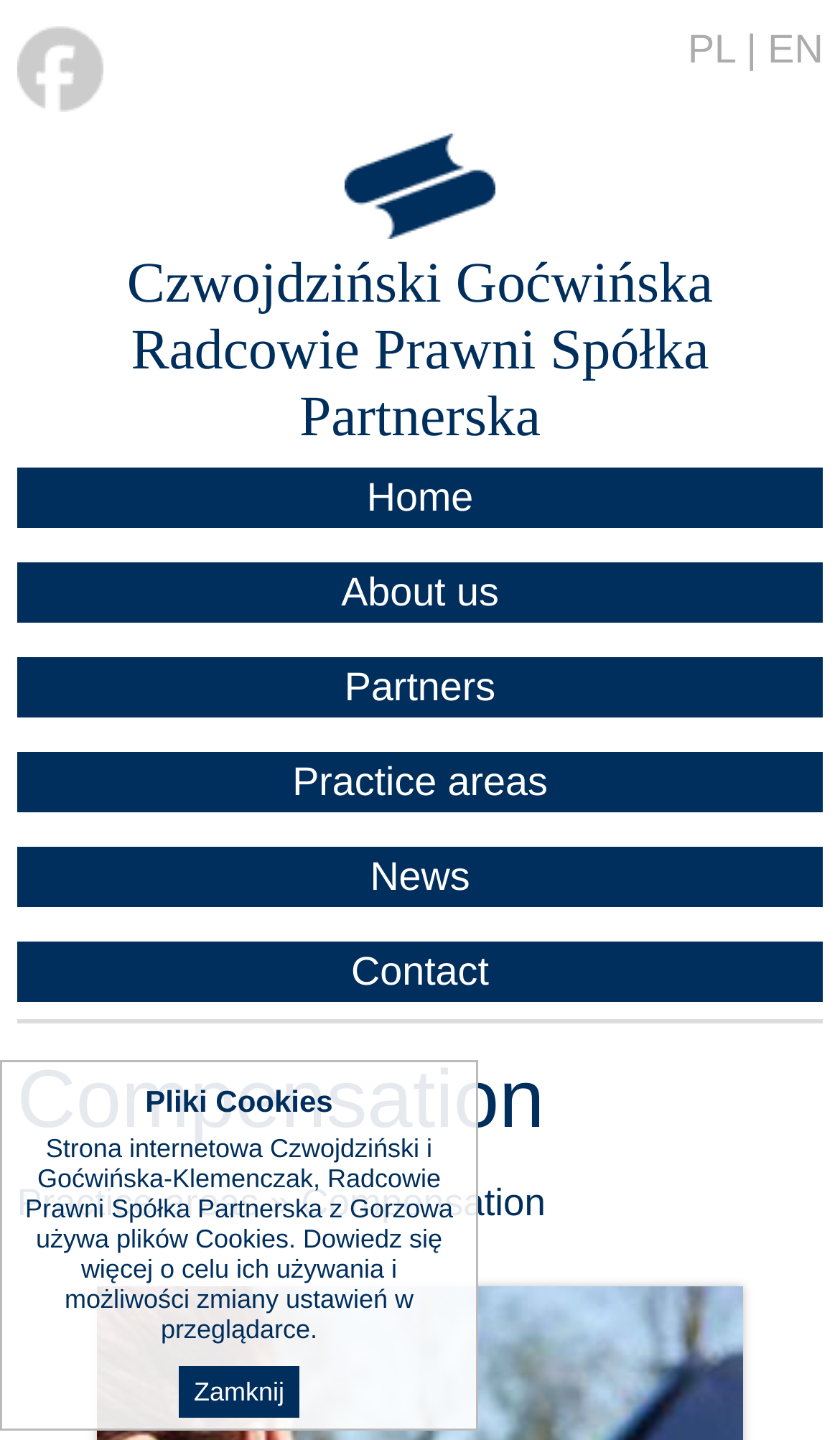Please identify the bounding box coordinates for the region that you need to click to follow this instruction: "Learn more about the law firm".

[0.151, 0.174, 0.849, 0.218]